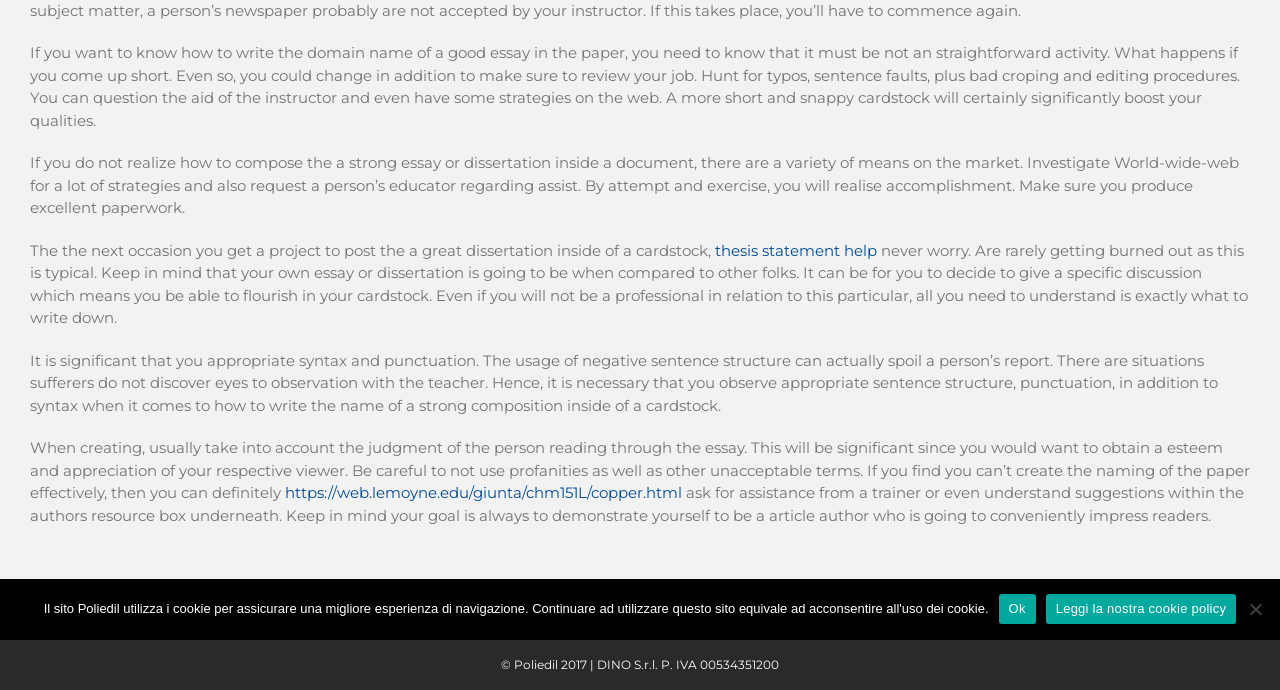Please determine the bounding box coordinates for the UI element described as: "Leggi la nostra cookie policy".

[0.817, 0.86, 0.966, 0.904]